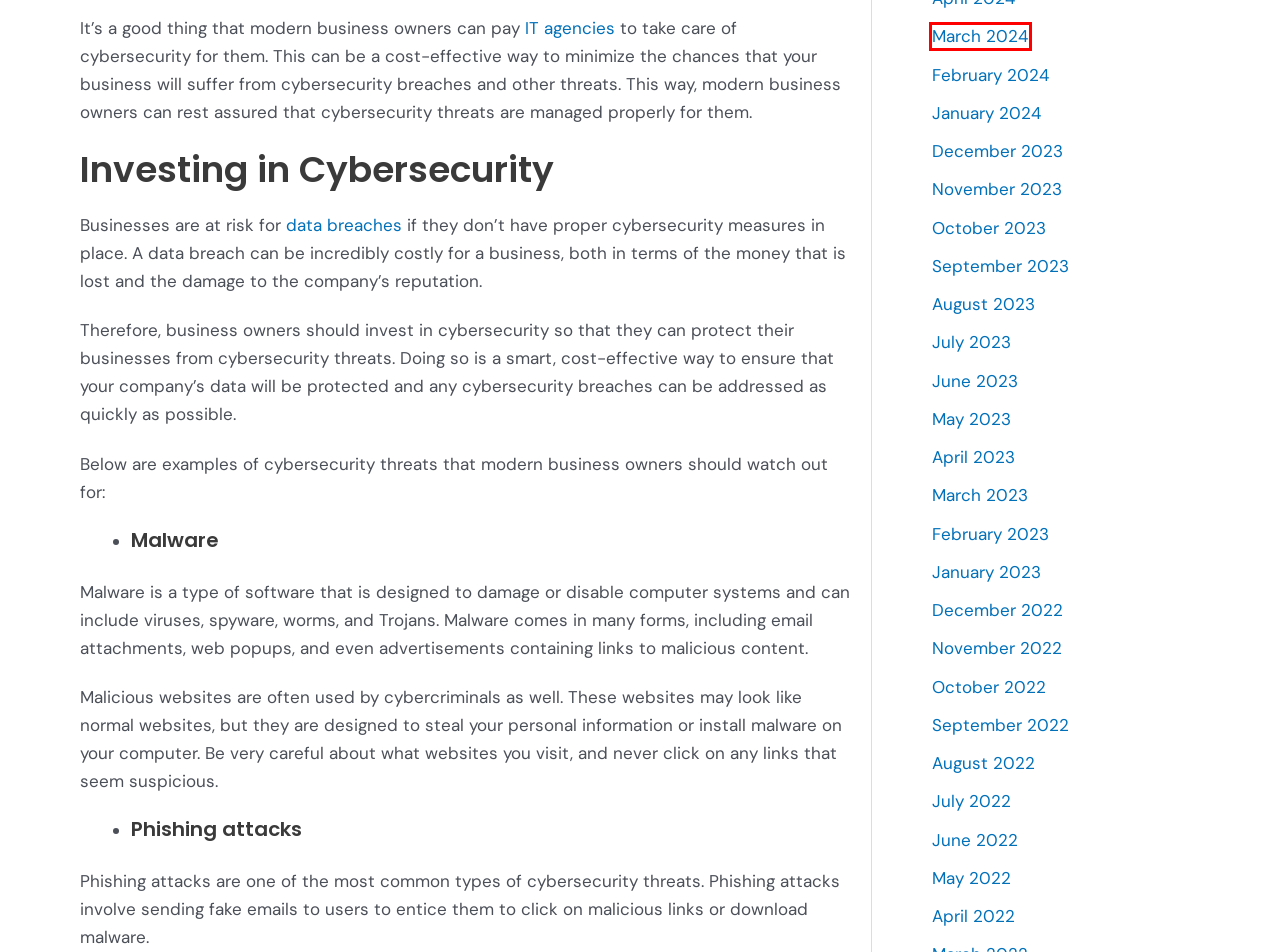You have a screenshot of a webpage with a red bounding box around an element. Choose the best matching webpage description that would appear after clicking the highlighted element. Here are the candidates:
A. January 2024 - Technology Education
B. December 2023 - Technology Education
C. May 2022 - Technology Education
D. November 2023 - Technology Education
E. September 2023 - Technology Education
F. November 2022 - Technology Education
G. March 2024 - Technology Education
H. August 2022 - Technology Education

G